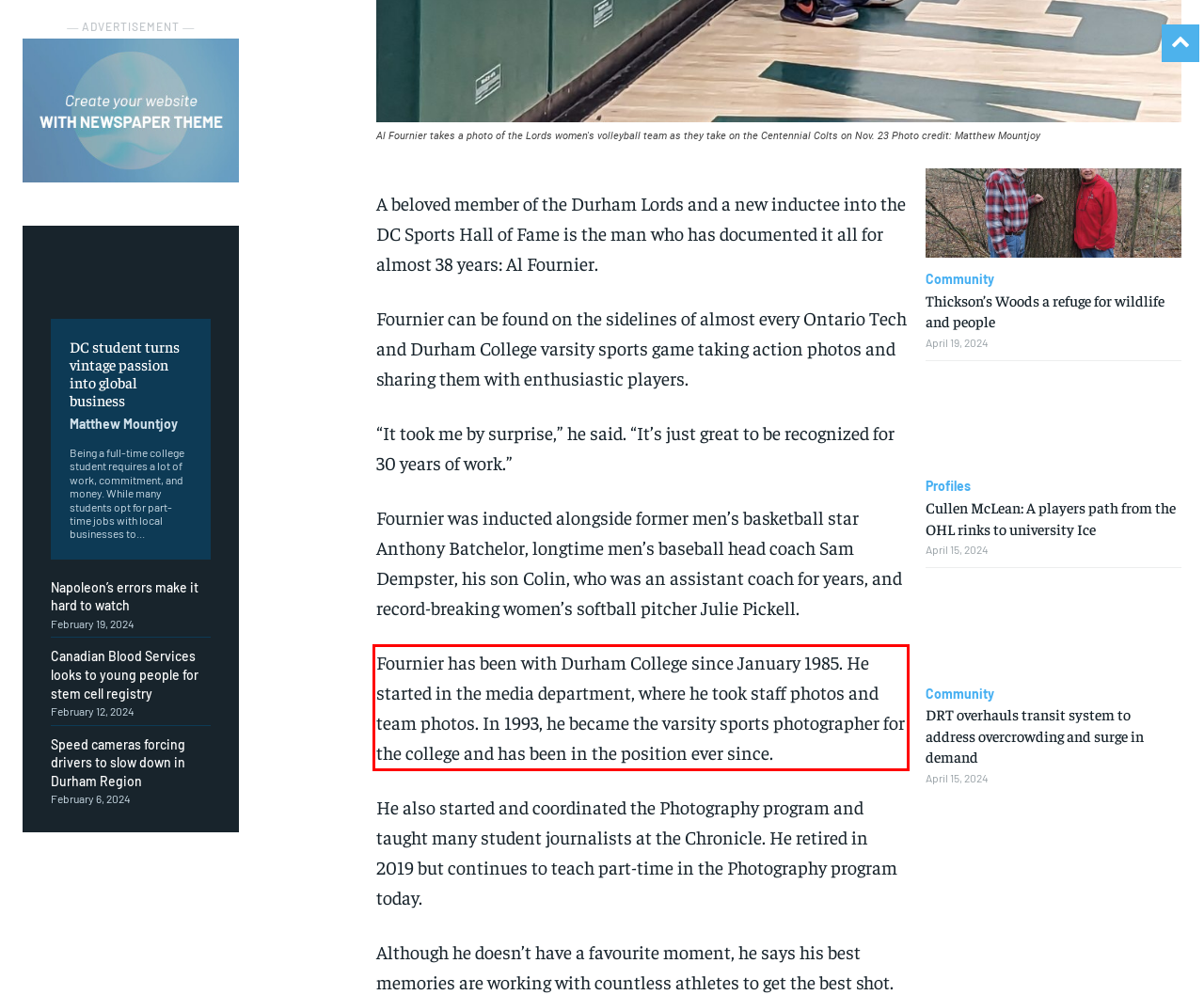You are looking at a screenshot of a webpage with a red rectangle bounding box. Use OCR to identify and extract the text content found inside this red bounding box.

Fournier has been with Durham College since January 1985. He started in the media department, where he took staff photos and team photos. In 1993, he became the varsity sports photographer for the college and has been in the position ever since.